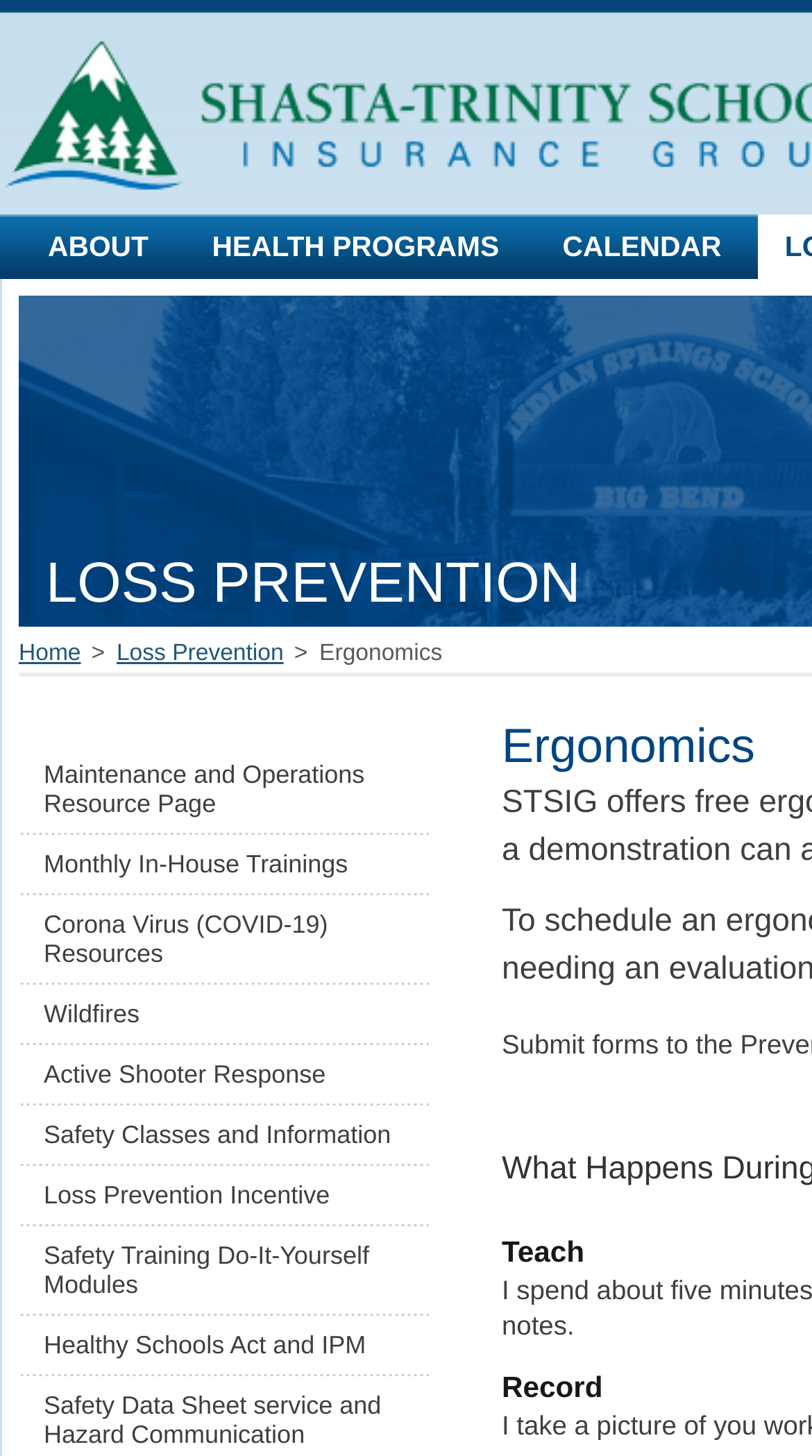Answer in one word or a short phrase: 
What is the topic of the last link under the 'Ergonomics' category?

Safety Data Sheet service and Hazard Communication